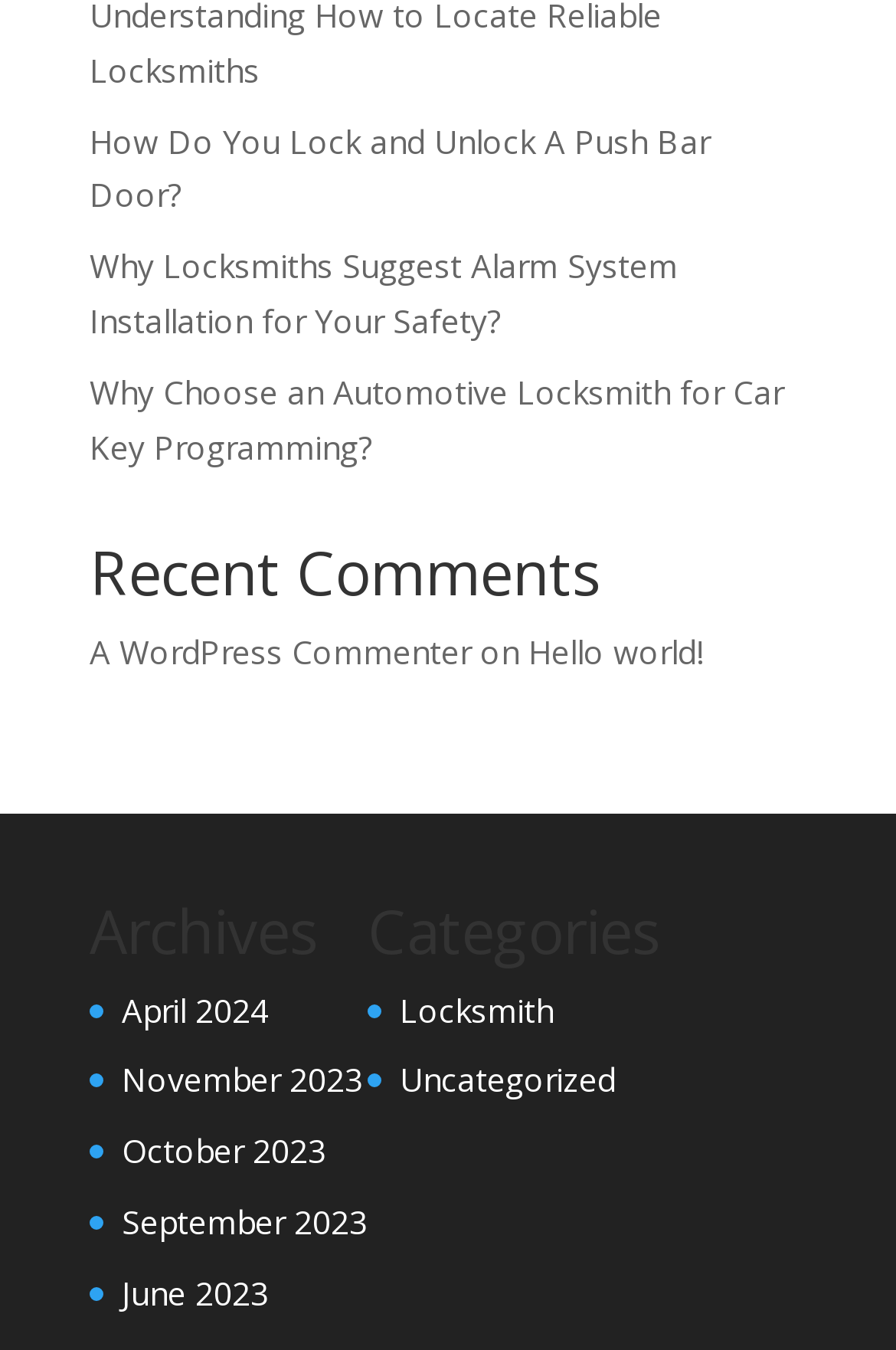Using the webpage screenshot, find the UI element described by Locksmith. Provide the bounding box coordinates in the format (top-left x, top-left y, bottom-right x, bottom-right y), ensuring all values are floating point numbers between 0 and 1.

[0.446, 0.731, 0.618, 0.764]